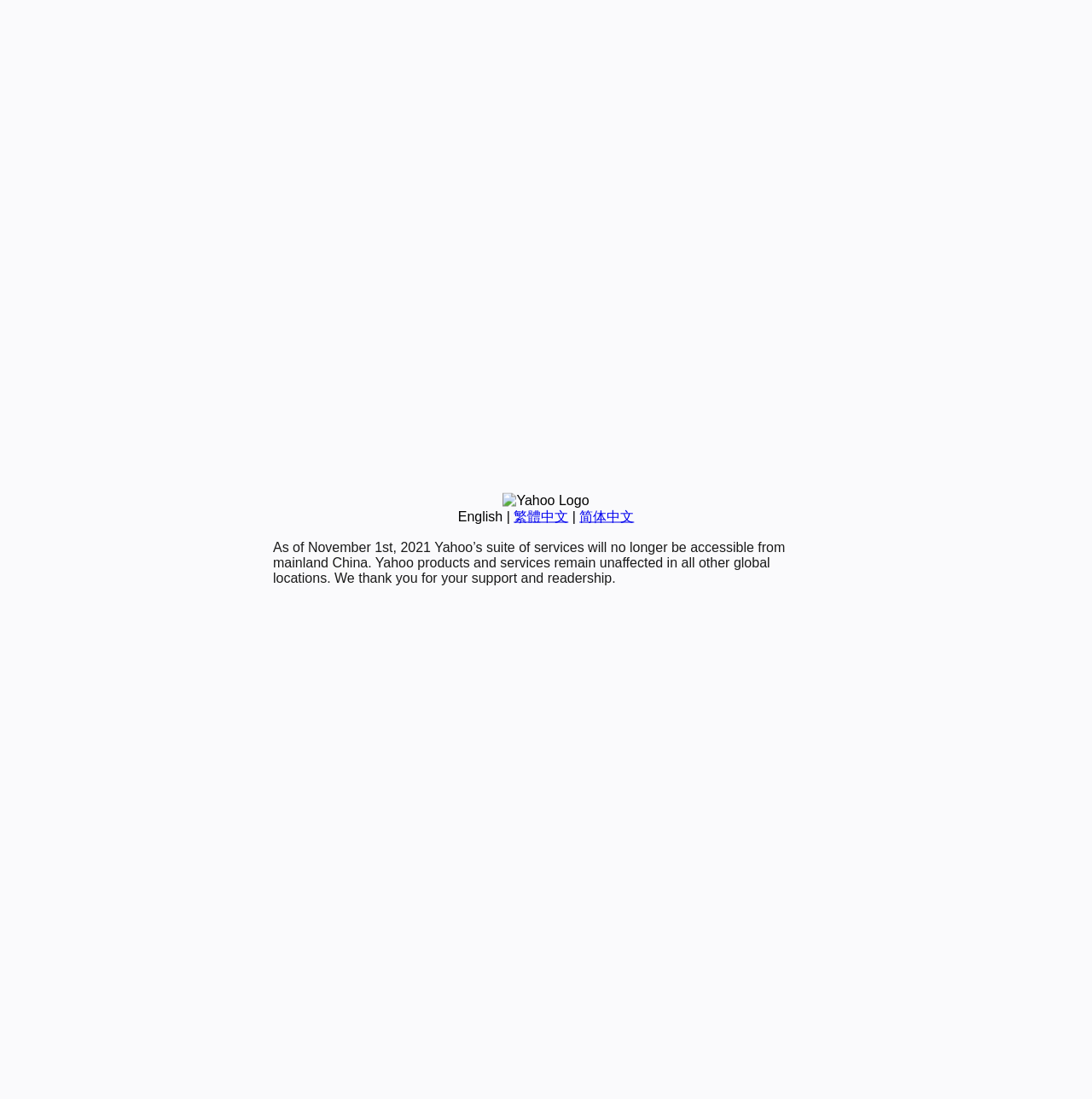Find the bounding box of the UI element described as follows: "繁體中文".

[0.47, 0.463, 0.52, 0.476]